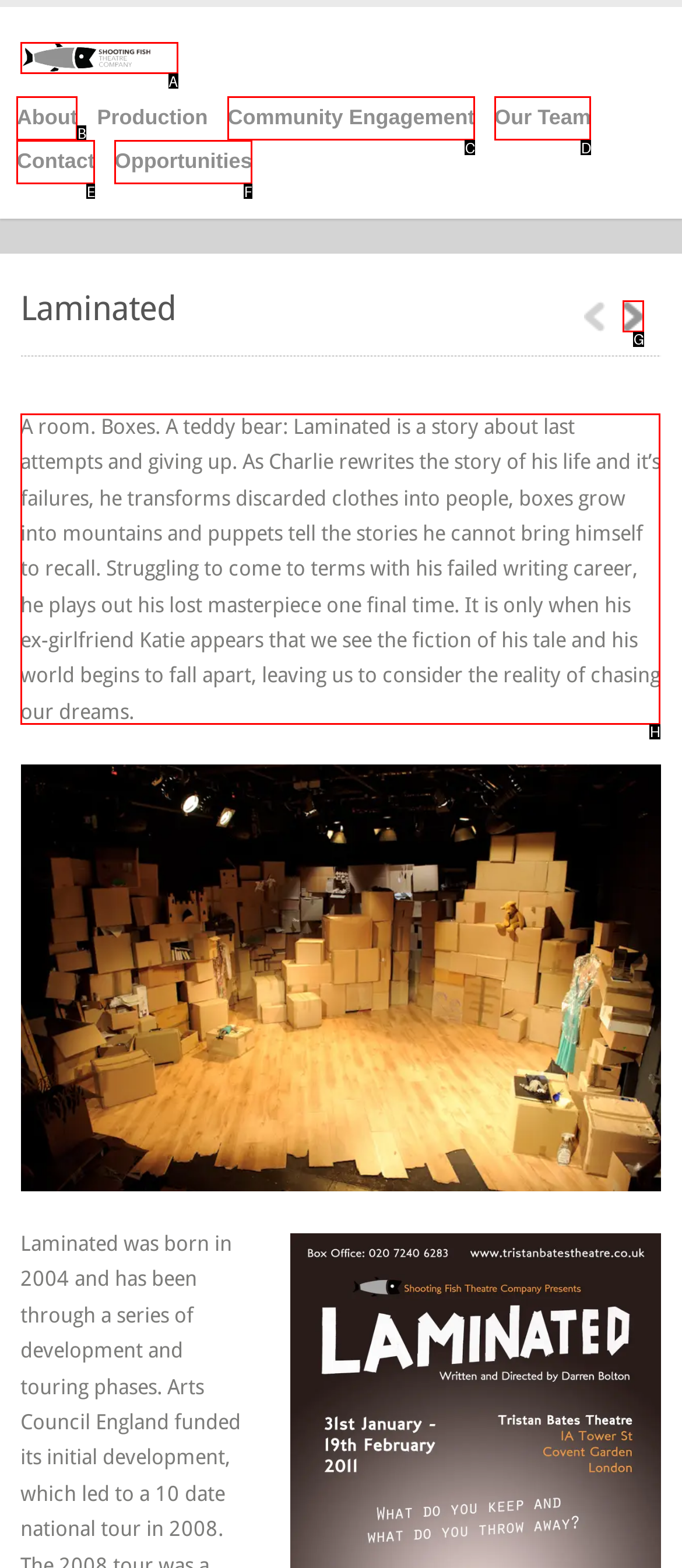Determine the letter of the element I should select to fulfill the following instruction: Read the story description. Just provide the letter.

H